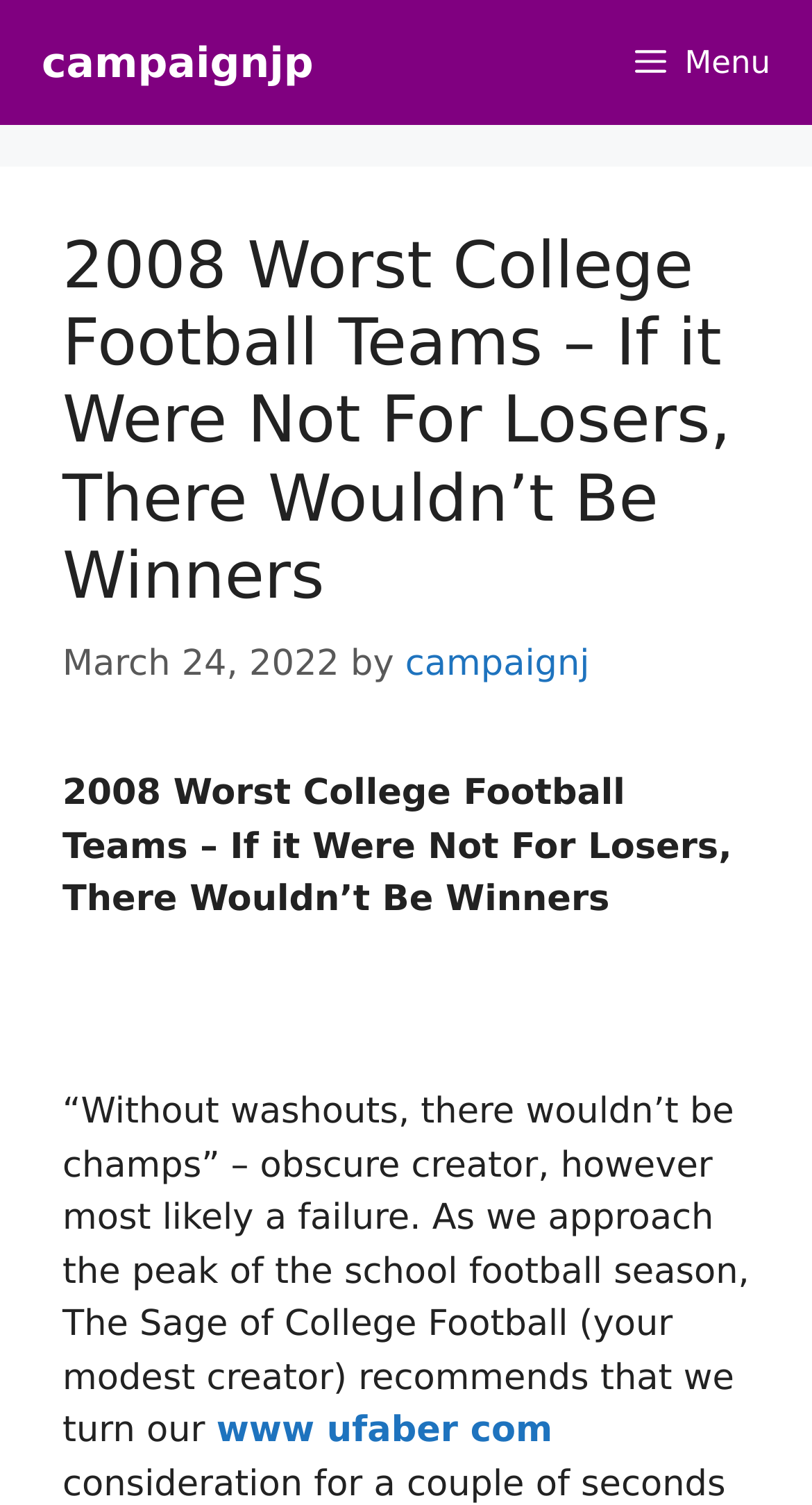Generate an in-depth caption that captures all aspects of the webpage.

The webpage is about the 2008 worst college football teams, with a catchy title "If it Were Not For Losers, There Wouldn't Be Winners". At the top, there is a primary navigation menu that spans the entire width of the page, containing a link to "campaignjp" and a "Menu" button on the right side. 

Below the navigation menu, there is a main content section that occupies most of the page. It starts with a heading that repeats the title of the webpage. Next to the heading, there is a time stamp indicating the publication date, "March 24, 2022", followed by the author's name, "campaignj", which is a clickable link. 

The main content section continues with a large block of text that discusses the idea that without losers, there wouldn't be champions in college football. The text is divided into paragraphs, with the first paragraph introducing the concept and the second paragraph elaborating on it. There is also a link to an external website, "www ufaber com", at the bottom of the main content section.